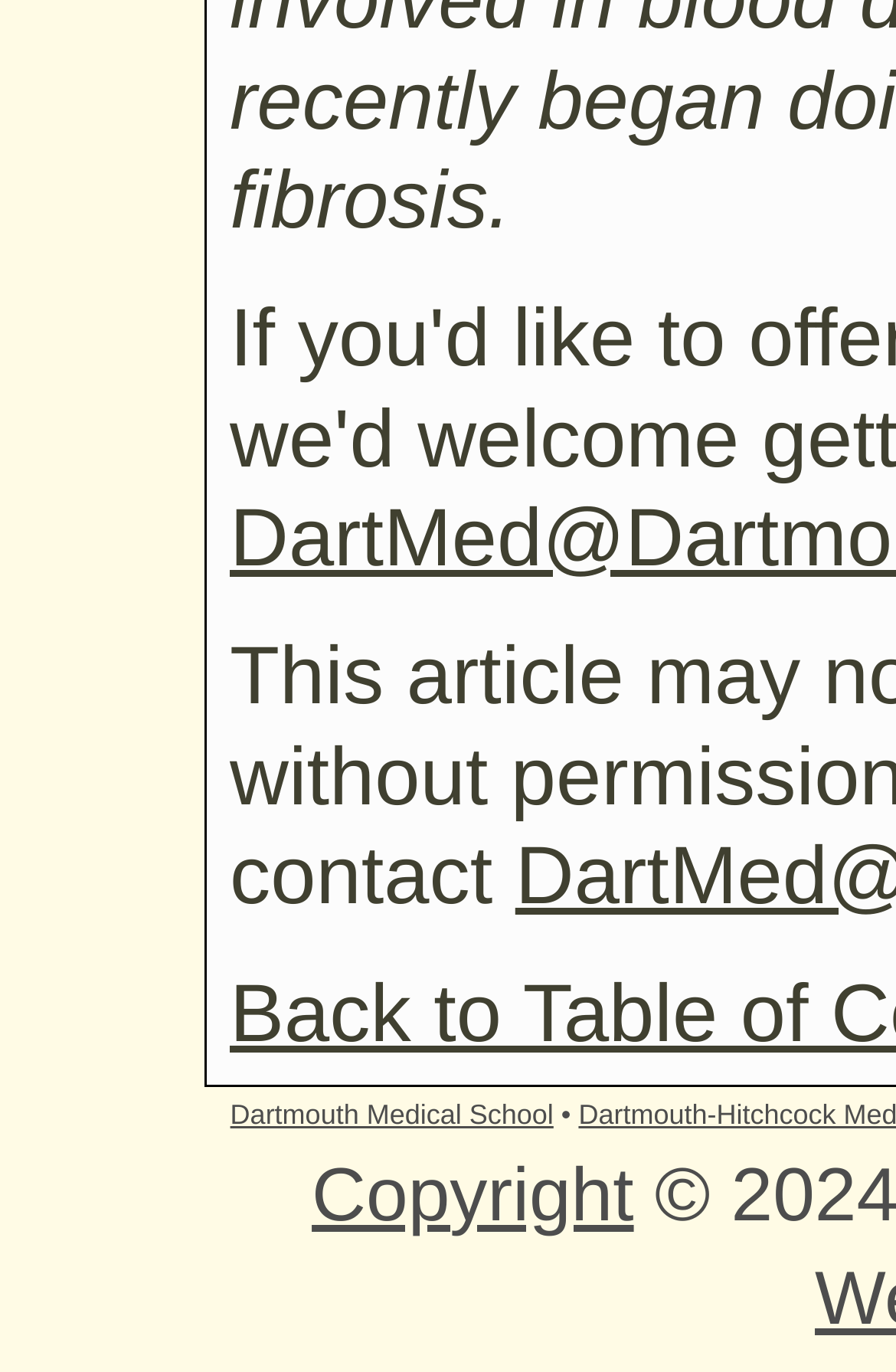Find the bounding box of the UI element described as follows: "Dartmouth Medical School".

[0.257, 0.8, 0.618, 0.823]